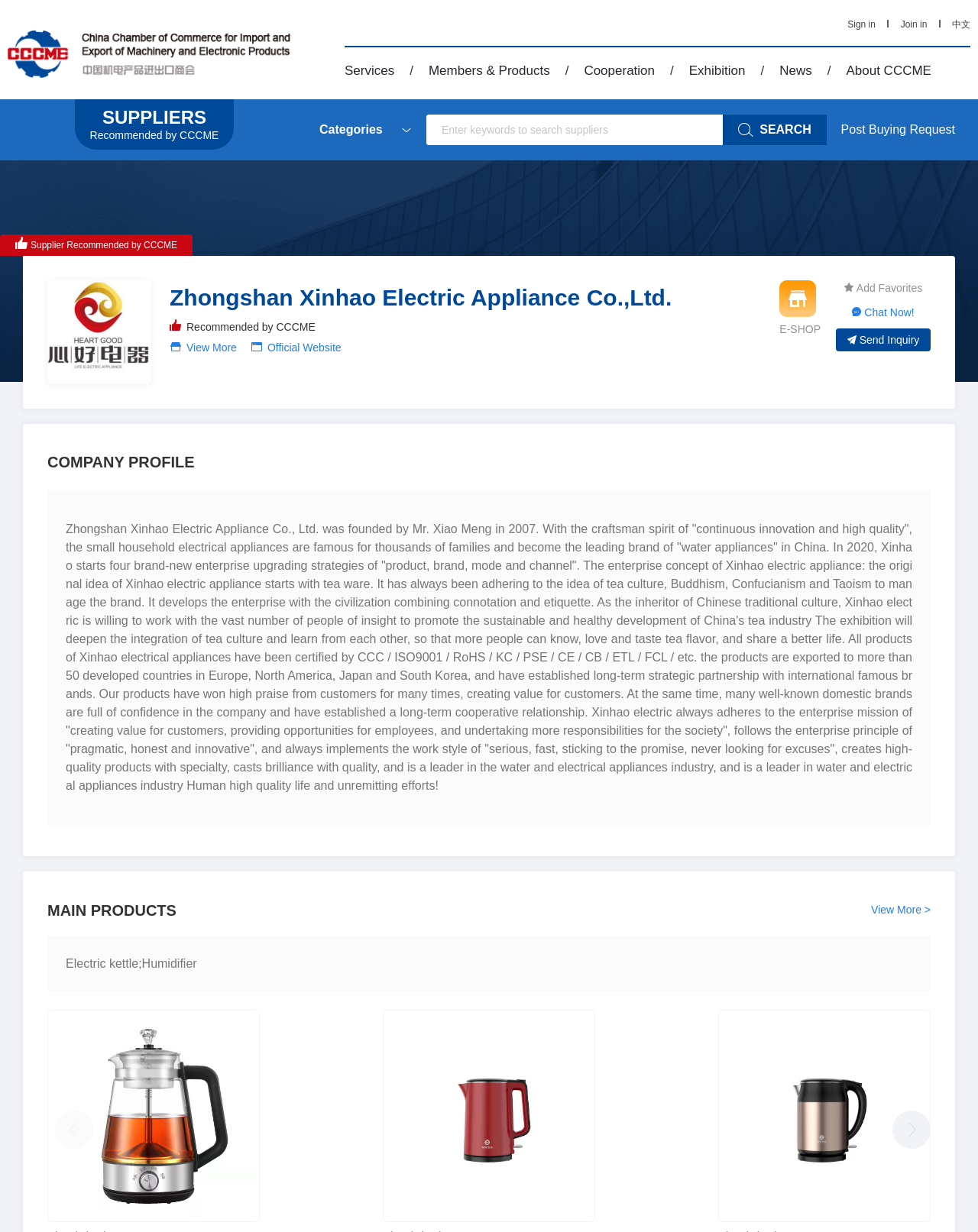Locate the bounding box coordinates of the element's region that should be clicked to carry out the following instruction: "View more recommended suppliers". The coordinates need to be four float numbers between 0 and 1, i.e., [left, top, right, bottom].

[0.191, 0.277, 0.242, 0.287]